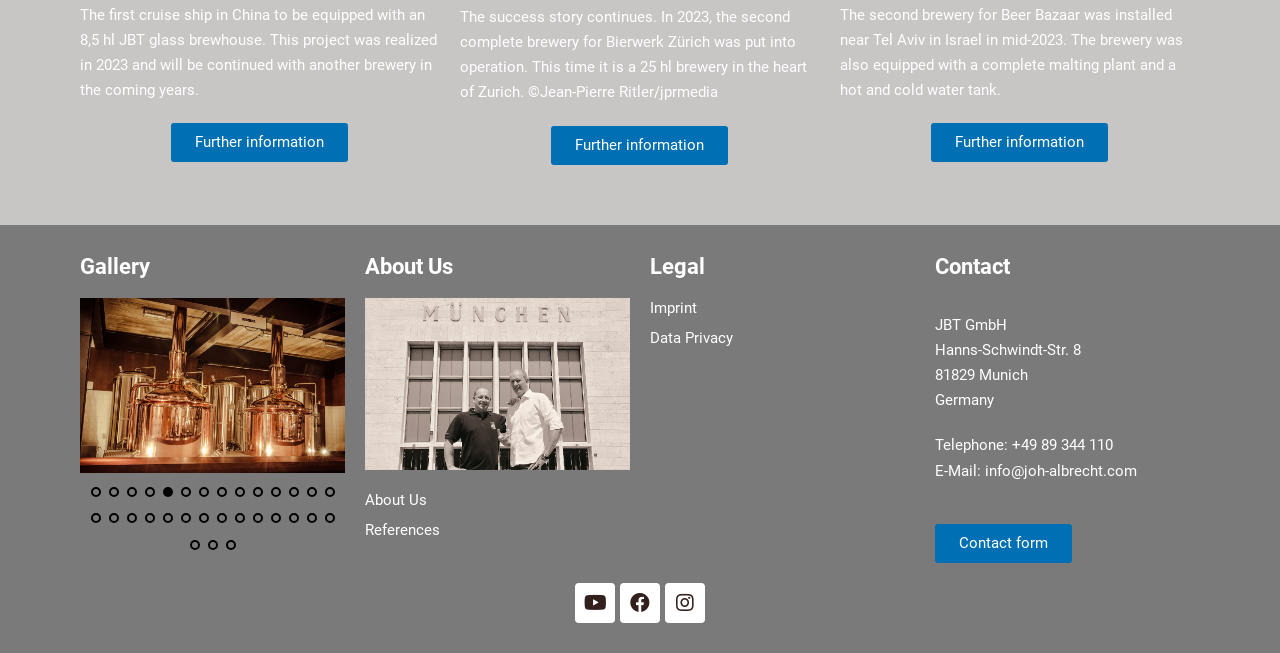How many links are in the About Us section?
Based on the visual information, provide a detailed and comprehensive answer.

I counted the number of links in the About Us section, which are JBT Joh. Albrecht Brautechnik Management and About Us.